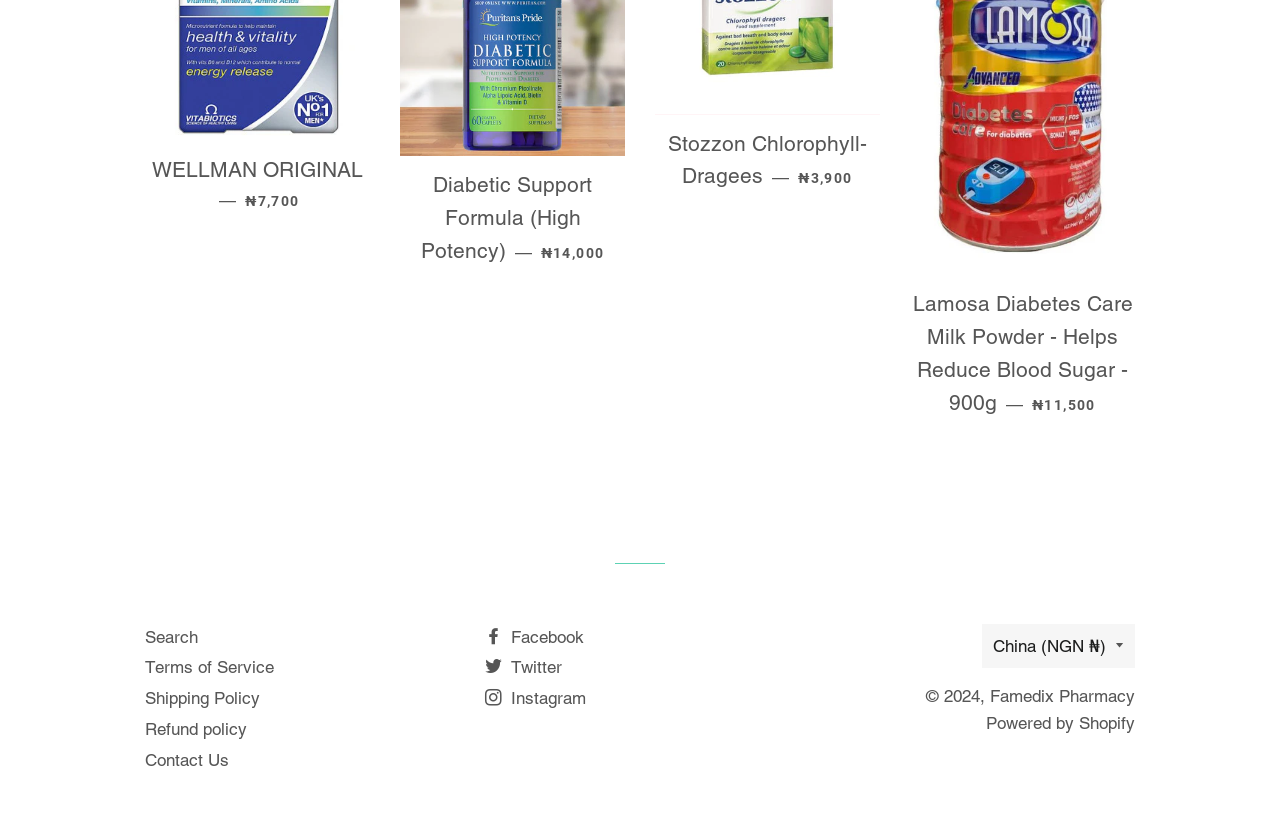What is the name of the company that powered the website?
From the screenshot, provide a brief answer in one word or phrase.

Shopify